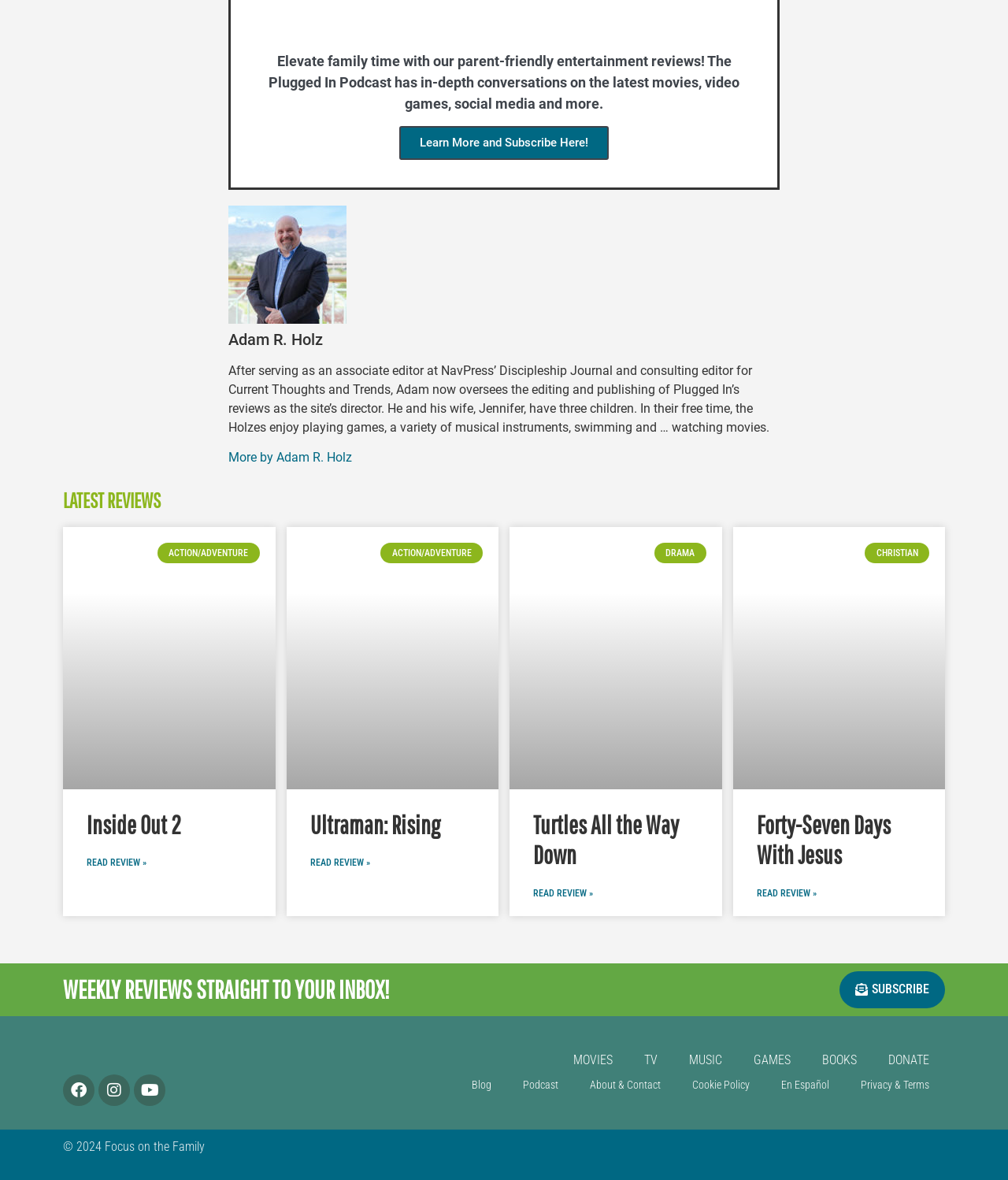Identify the bounding box coordinates of the region that should be clicked to execute the following instruction: "Read more about Inside Out 2".

[0.086, 0.725, 0.145, 0.737]